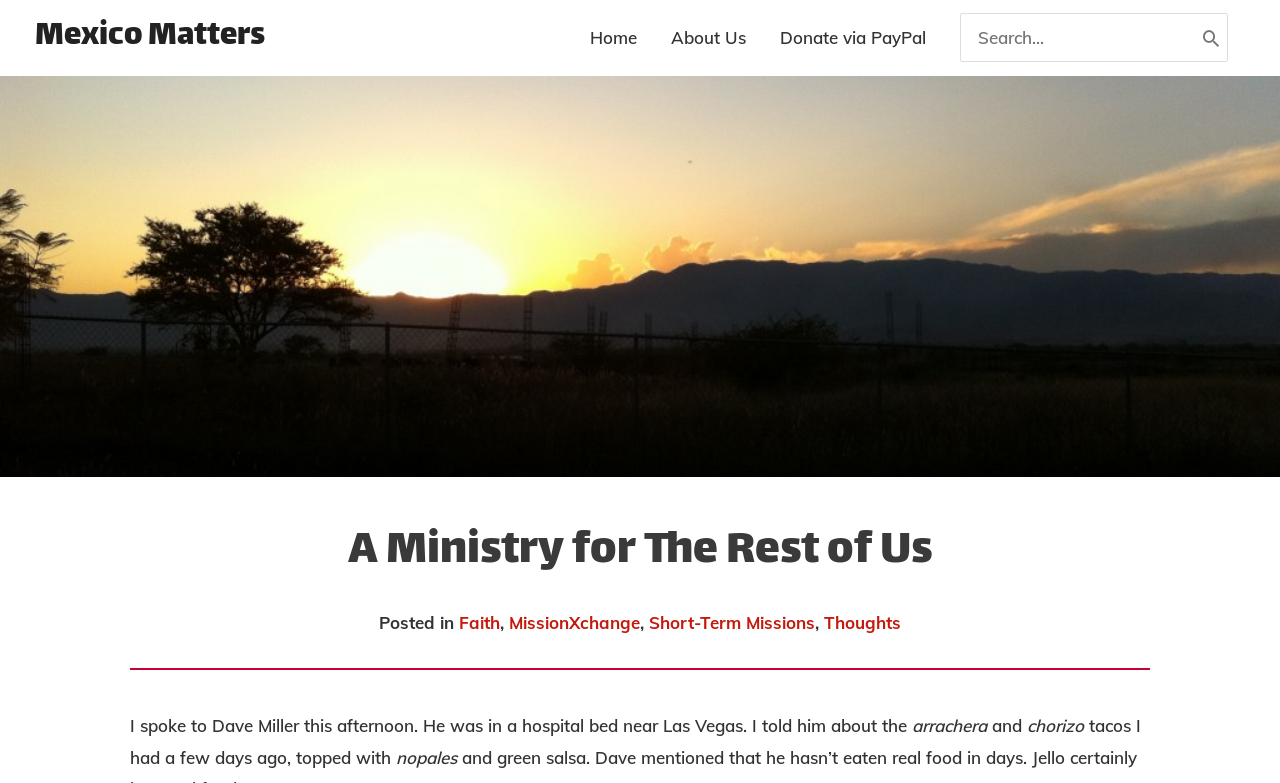What is the name of the ministry?
Answer briefly with a single word or phrase based on the image.

A Ministry for The Rest of Us